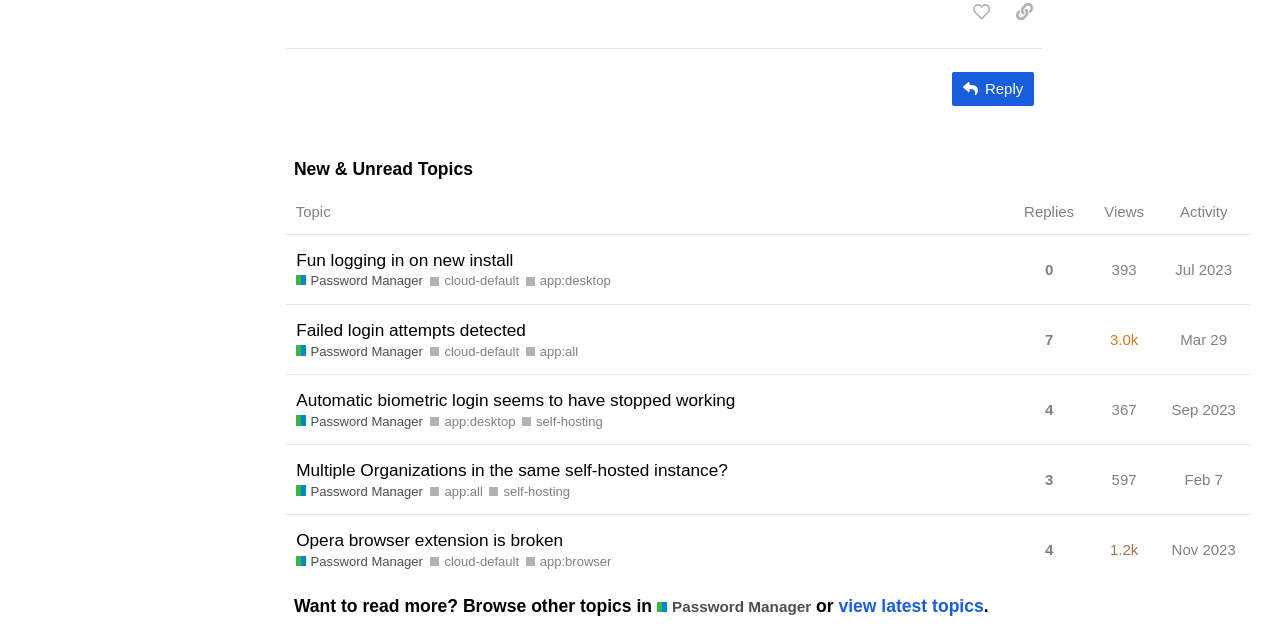Show the bounding box coordinates of the region that should be clicked to follow the instruction: "View the topic 'Failed login attempts detected'."

[0.223, 0.475, 0.79, 0.584]